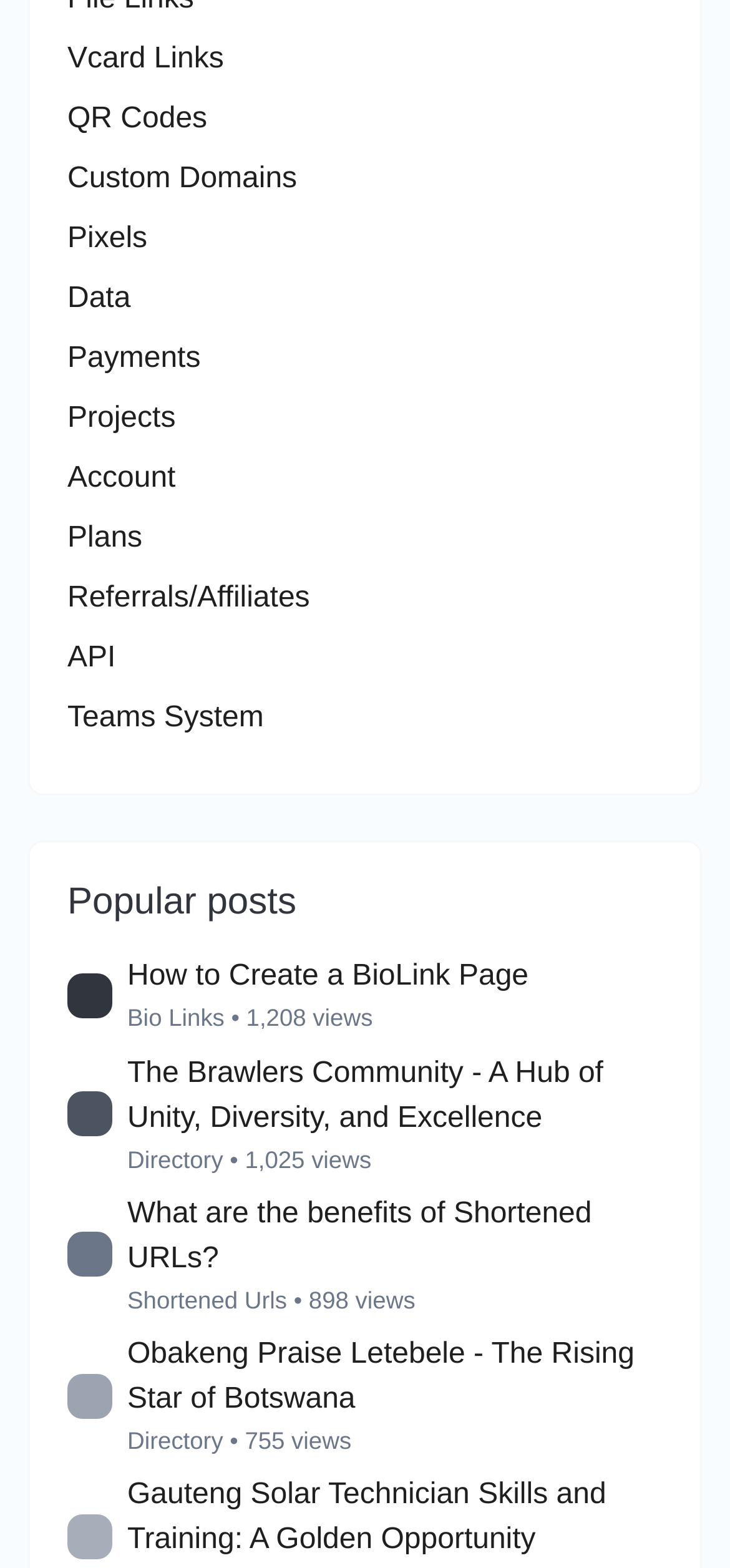Please find the bounding box coordinates of the clickable region needed to complete the following instruction: "Go to Projects". The bounding box coordinates must consist of four float numbers between 0 and 1, i.e., [left, top, right, bottom].

[0.092, 0.257, 0.241, 0.278]